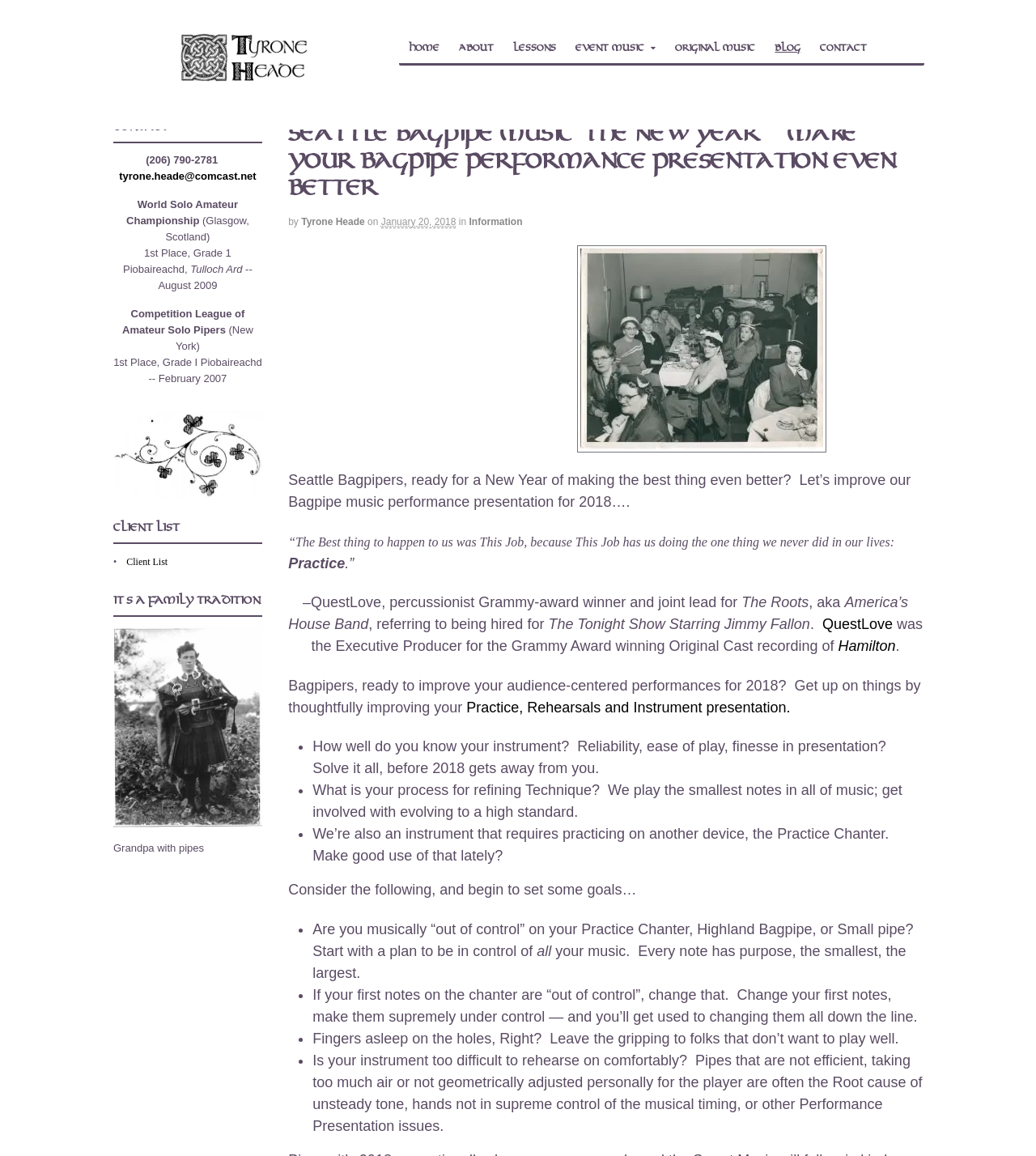Extract the primary header of the webpage and generate its text.

Seattle Bagpipe Music, the new year — Make your Bagpipe Performance Presentation even Better!